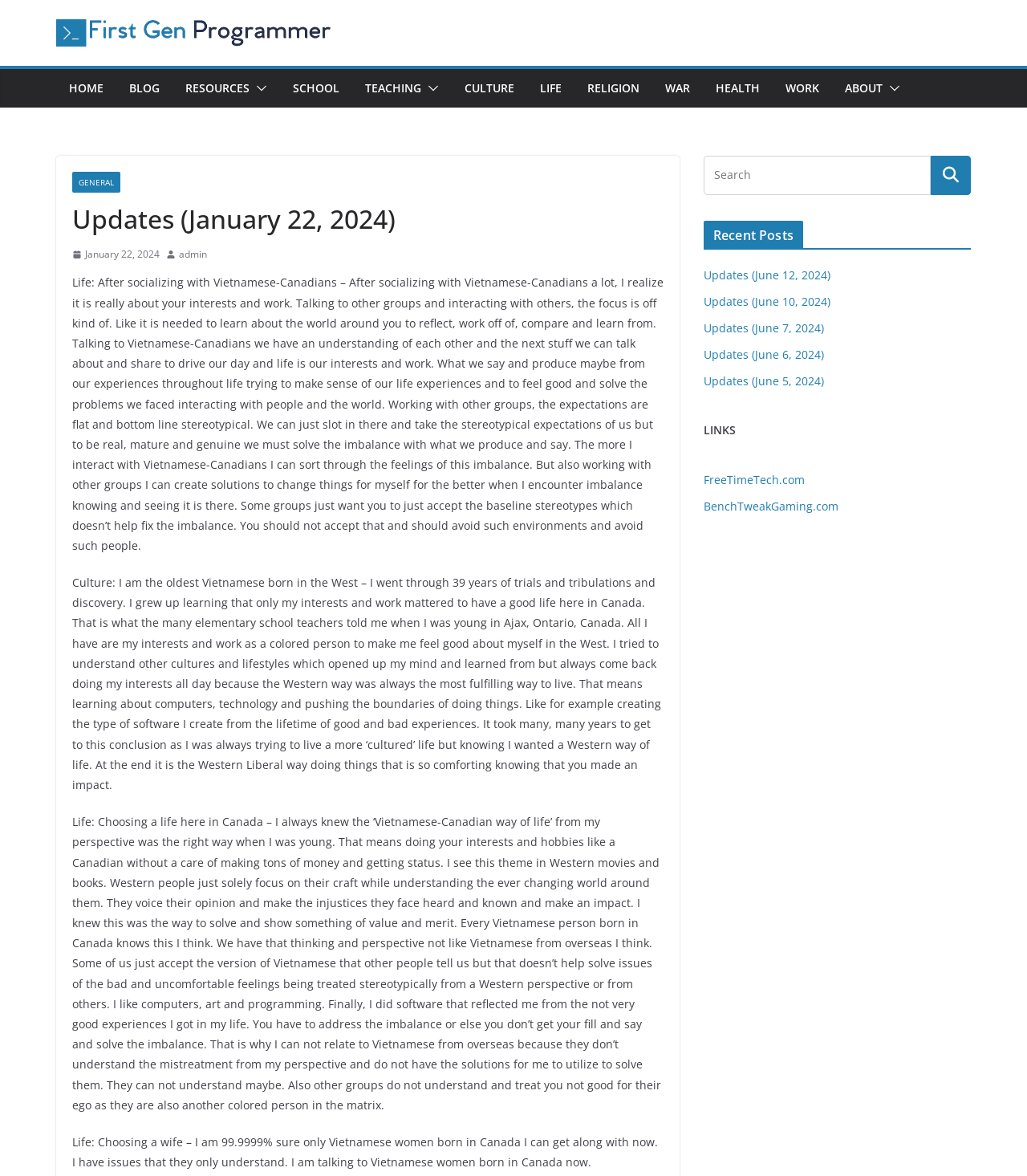What is the name of the website?
Please use the image to provide an in-depth answer to the question.

The name of the website can be found in the top-left corner of the webpage, where it says 'FirstGenProgrammer' in the link and image elements.